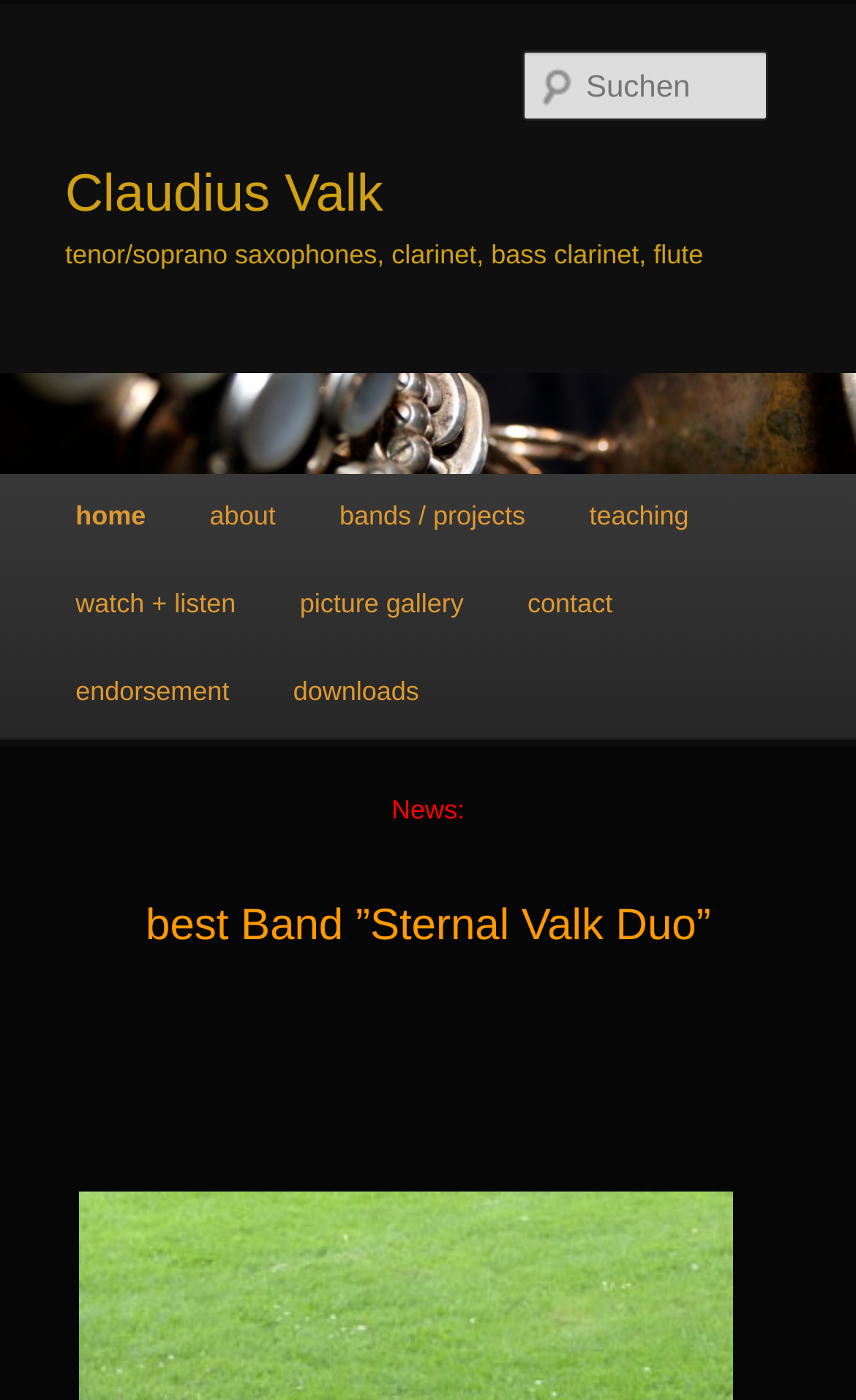Please determine the bounding box coordinates of the element's region to click in order to carry out the following instruction: "go to the about page". The coordinates should be four float numbers between 0 and 1, i.e., [left, top, right, bottom].

[0.208, 0.339, 0.359, 0.402]